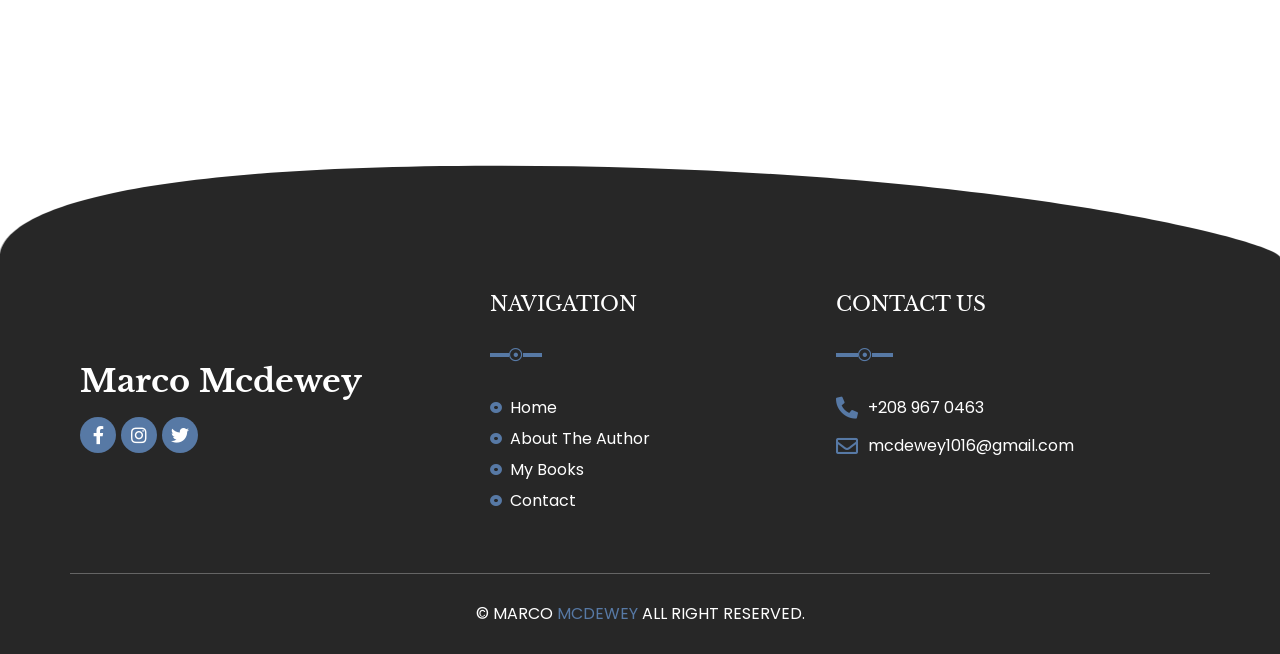Locate the bounding box coordinates of the clickable region necessary to complete the following instruction: "Navigate to the About The Author page". Provide the coordinates in the format of four float numbers between 0 and 1, i.e., [left, top, right, bottom].

[0.383, 0.653, 0.637, 0.69]